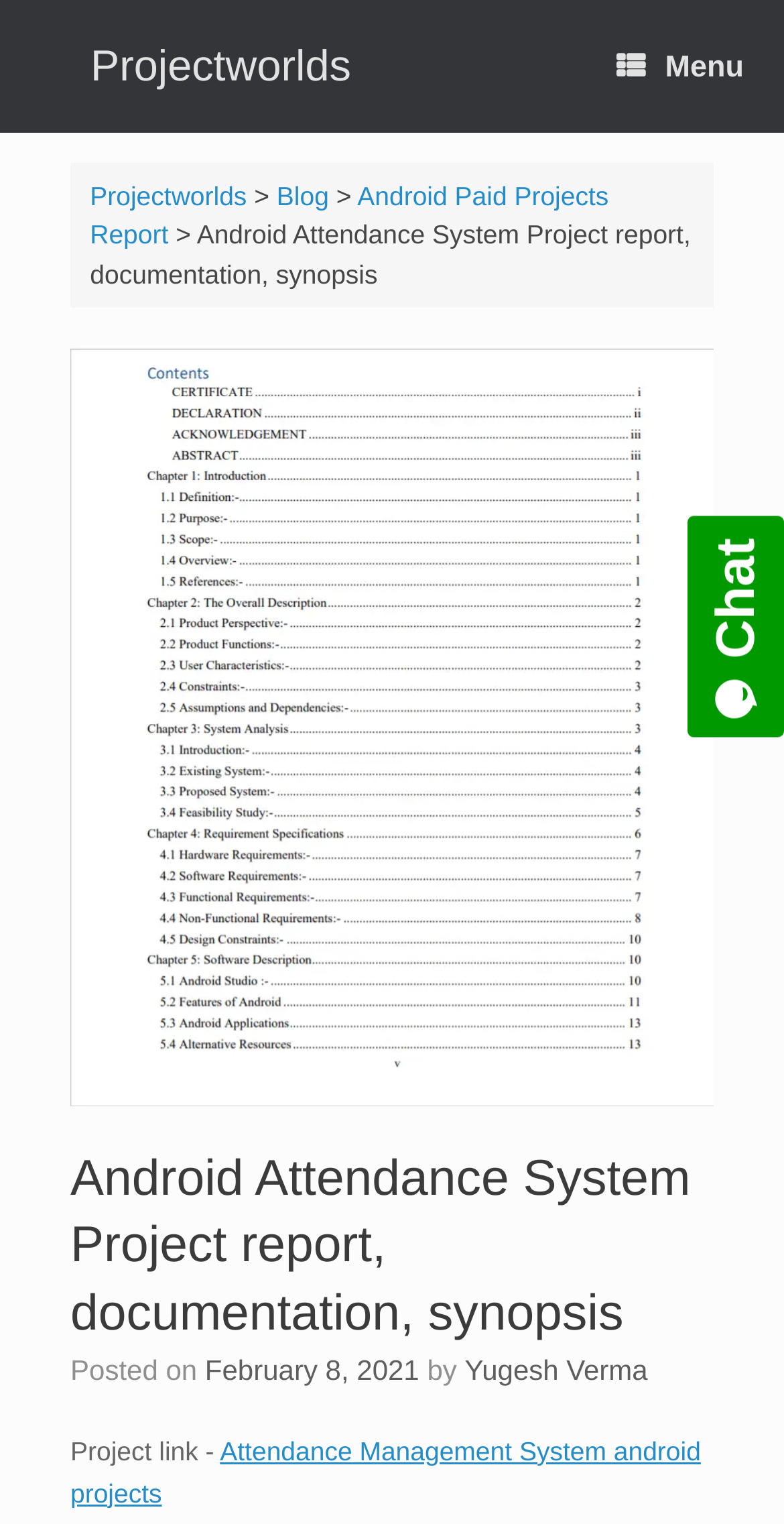Answer this question in one word or a short phrase: What is the position of the chat widget on the webpage?

Bottom right